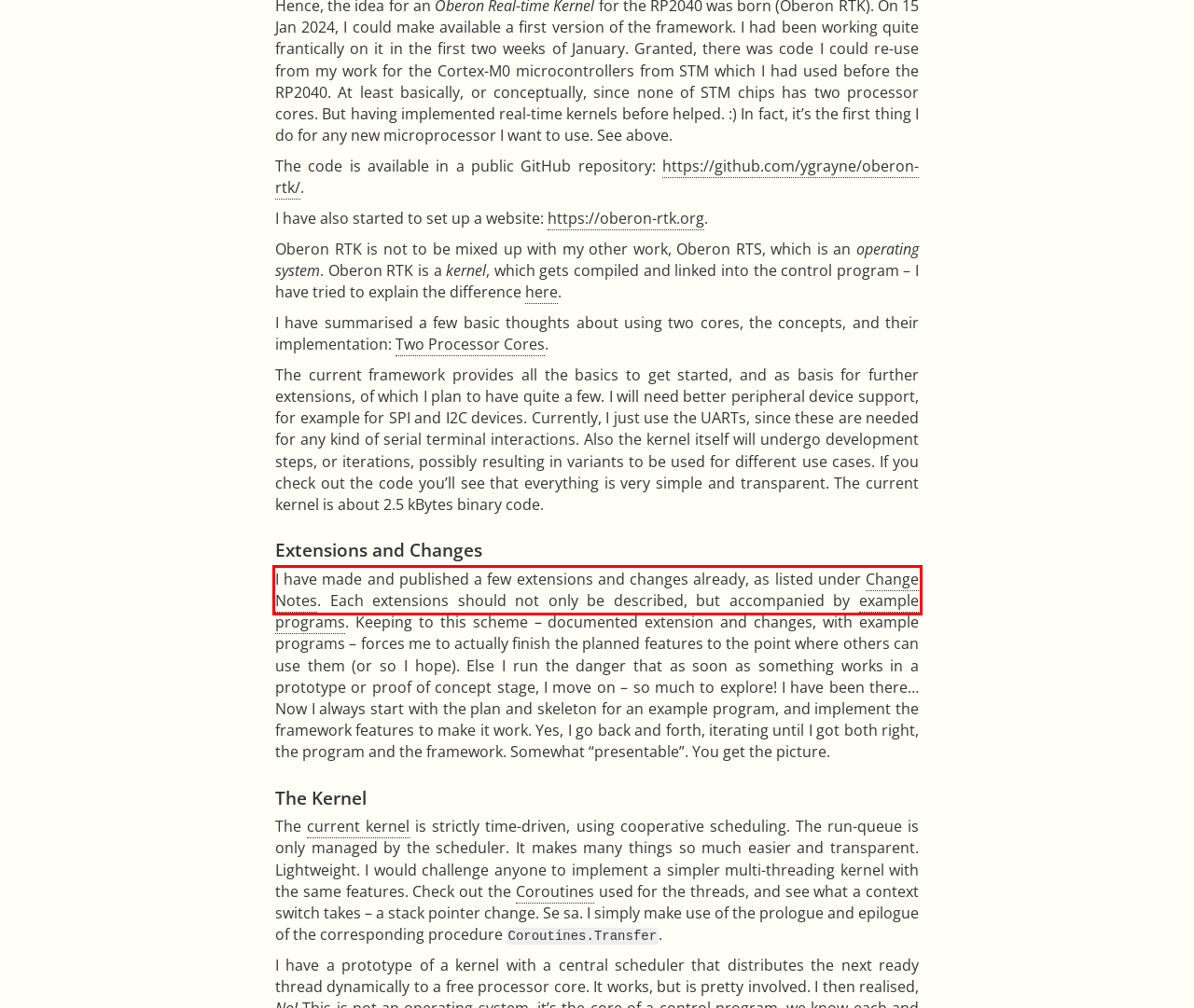You have a screenshot of a webpage with a red bounding box around an element. Choose the best matching webpage description that would appear after clicking the highlighted element. Here are the candidates:
A. Apollo Computing – Life new: me
B. oberon-rtk/lib/mcu/m0/rp2040/kernel-v1/Coroutines.mod at master · ygrayne/oberon-rtk · GitHub
C. GitHub - ygrayne/oberon-rtk
D. Oberon RTK
E. Example Programs – Oberon RTK
F. Two Processor Cores – Oberon RTK
G. About Real-time Systems – Oberon RTK
H. Change Notes – Oberon RTK

H